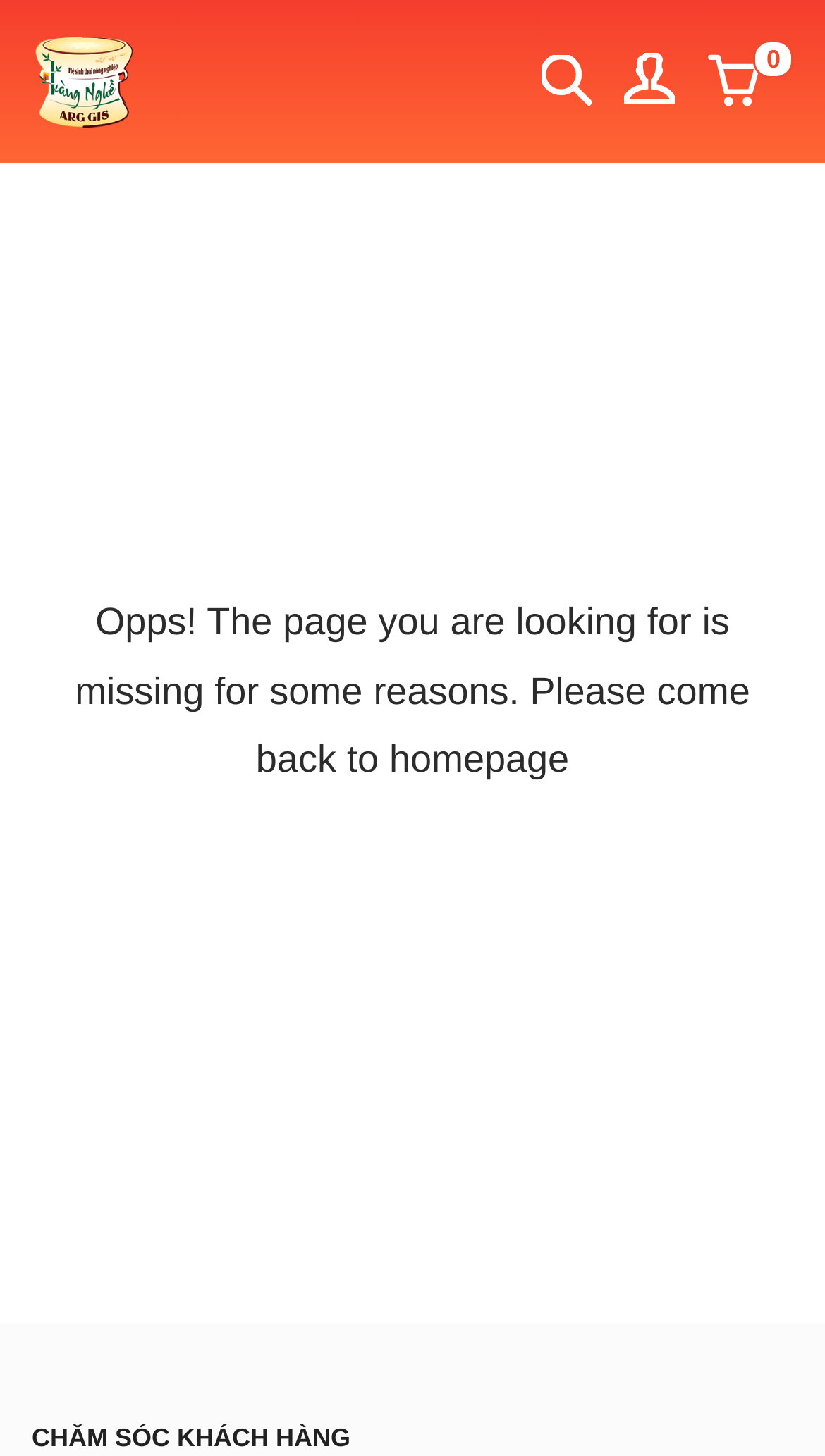Find the bounding box of the web element that fits this description: "name="s" placeholder="Tìm kiếm sản phẩm…"".

[0.1, 0.475, 0.9, 0.562]